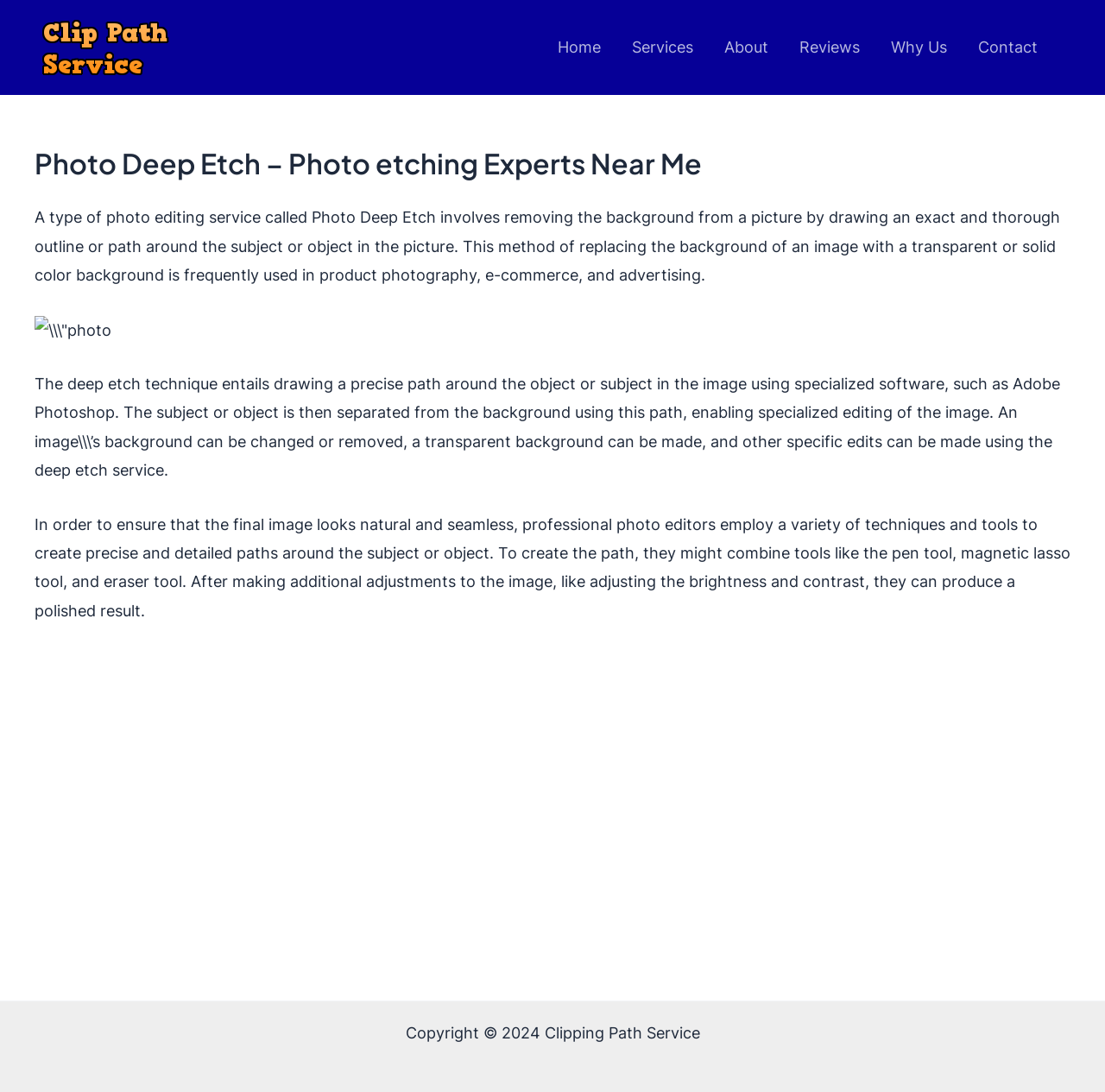What is Photo Deep Etch?
Look at the image and construct a detailed response to the question.

Based on the webpage content, Photo Deep Etch is a type of photo editing service that involves removing the background from a picture by drawing an exact and thorough outline or path around the subject or object in the picture.